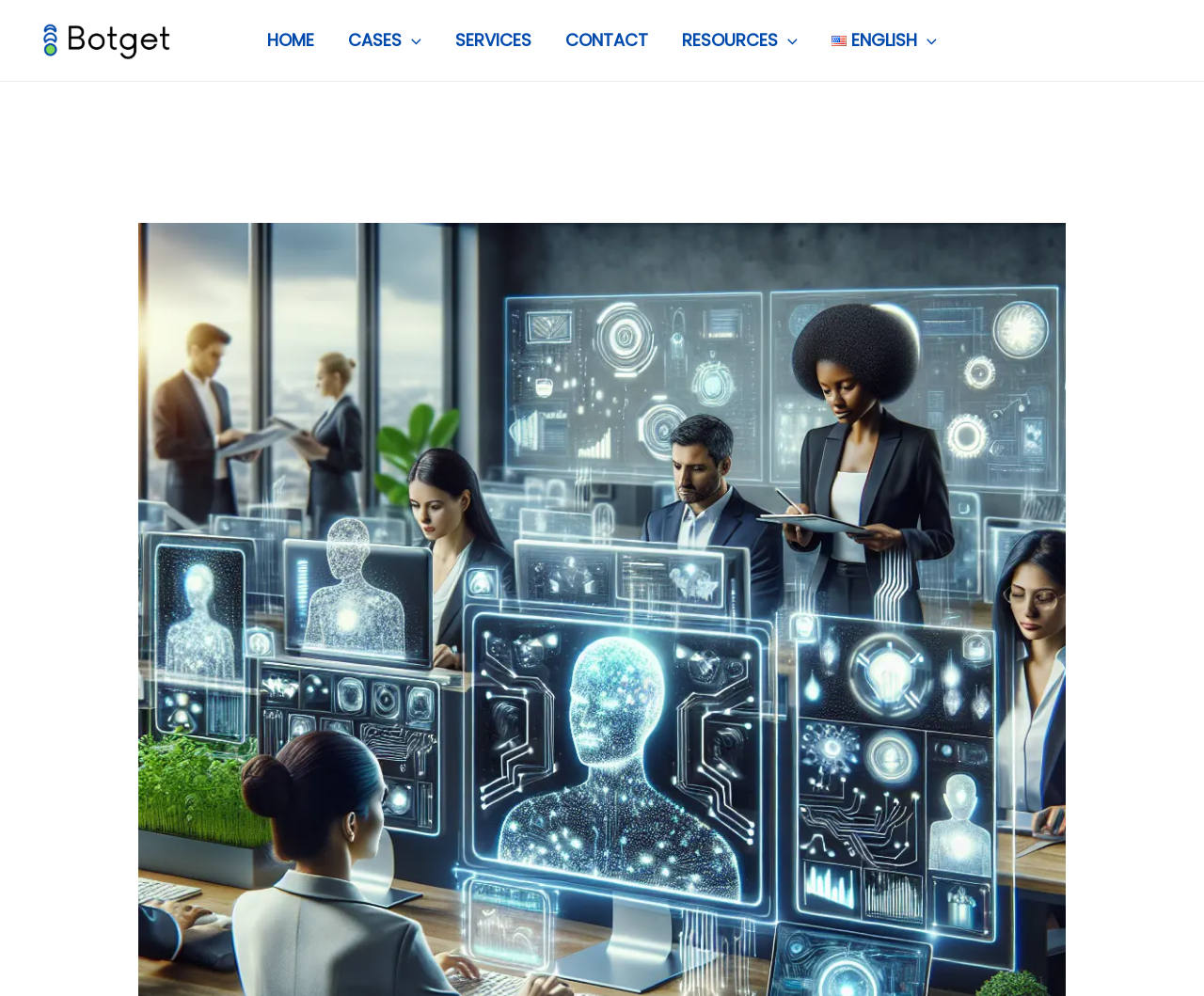How many navigation links are there?
Refer to the image and provide a thorough answer to the question.

I counted the number of links under the 'Site Navigation' element, which are 'HOME', 'CASES', 'SERVICES', 'CONTACT', 'RESOURCES', and 'English ENGLISH'. There are 7 links in total.